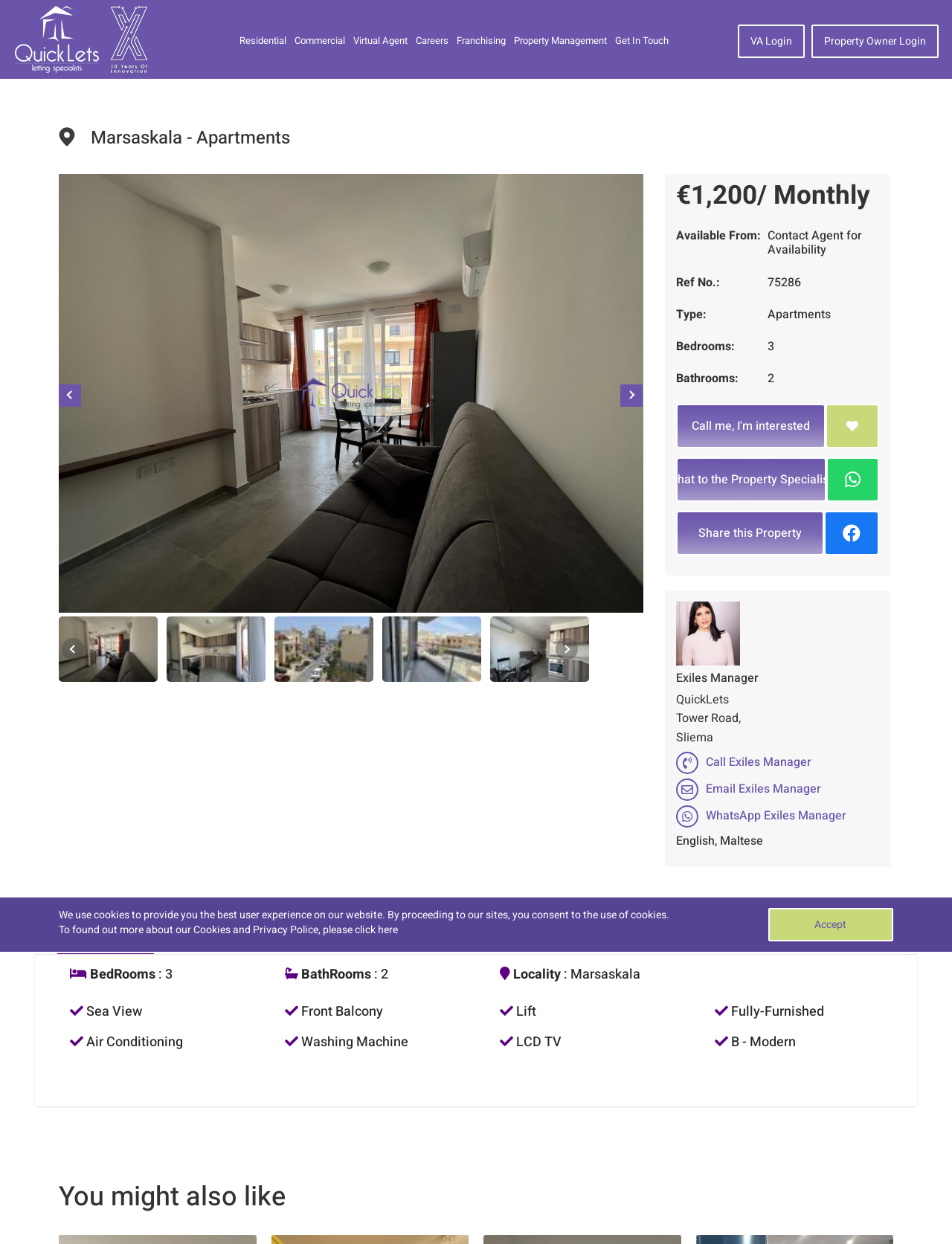What is the principal heading displayed on the webpage?

Marsaskala - Apartments